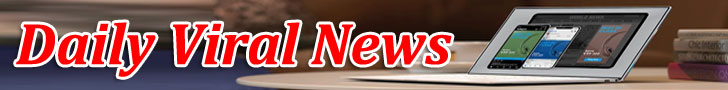Give an elaborate caption for the image.

The image features a vibrant header for "Daily Viral News," showcasing its name prominently in bold red letters against a stylish backdrop. Behind the text is a sleek laptop displaying various applications, symbolizing the digital nature of modern news consumption. This graphic is designed to attract attention and convey the fast-paced, engaging quality of the news being reported, appealing to an audience eager for the latest viral stories and trends. The overall aesthetic merges technology with a dynamic presentation, reflecting the emphasis on immediate and impactful news delivery.